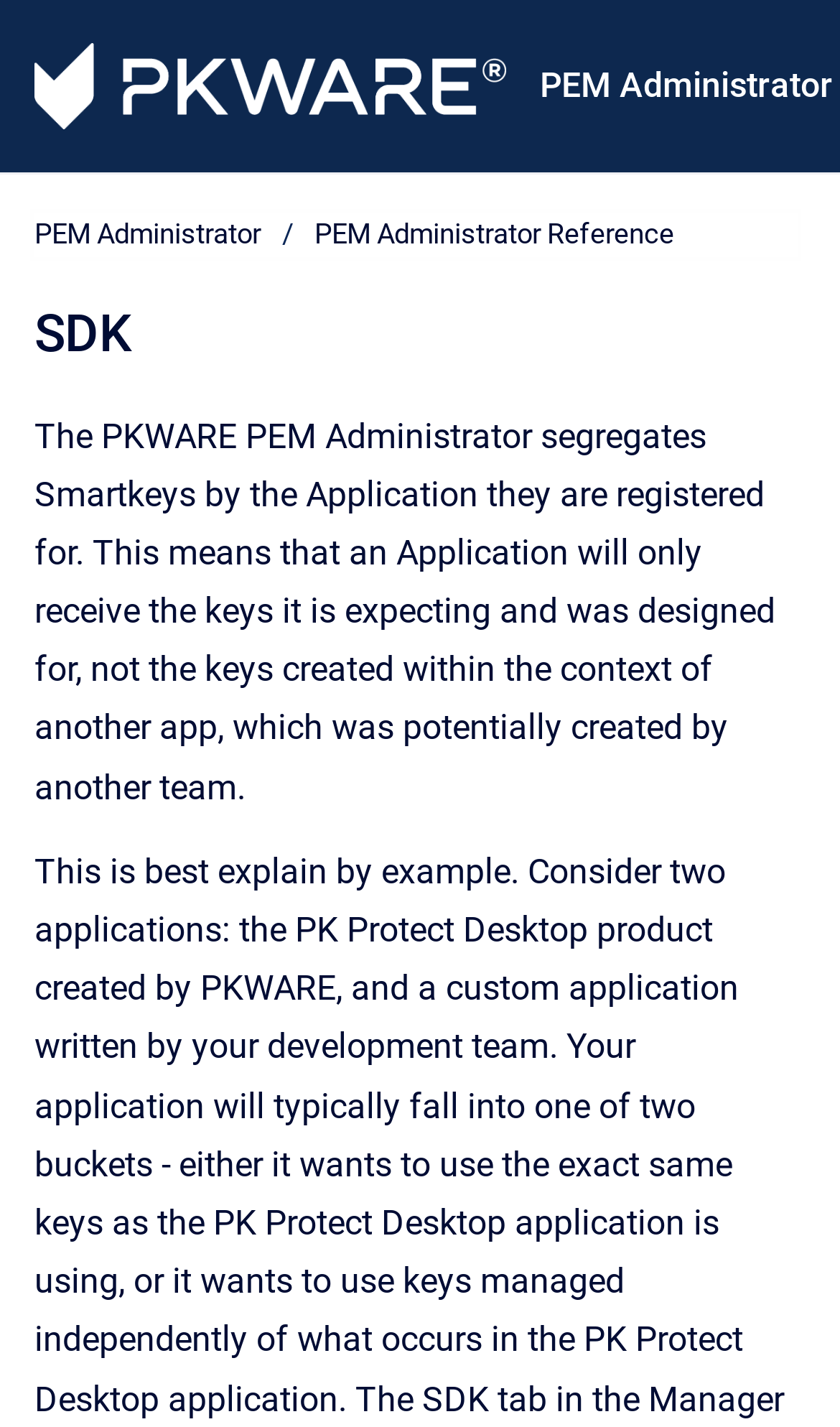Identify the bounding box coordinates for the UI element described as: "PEM Administrator Reference".

[0.374, 0.149, 0.803, 0.179]